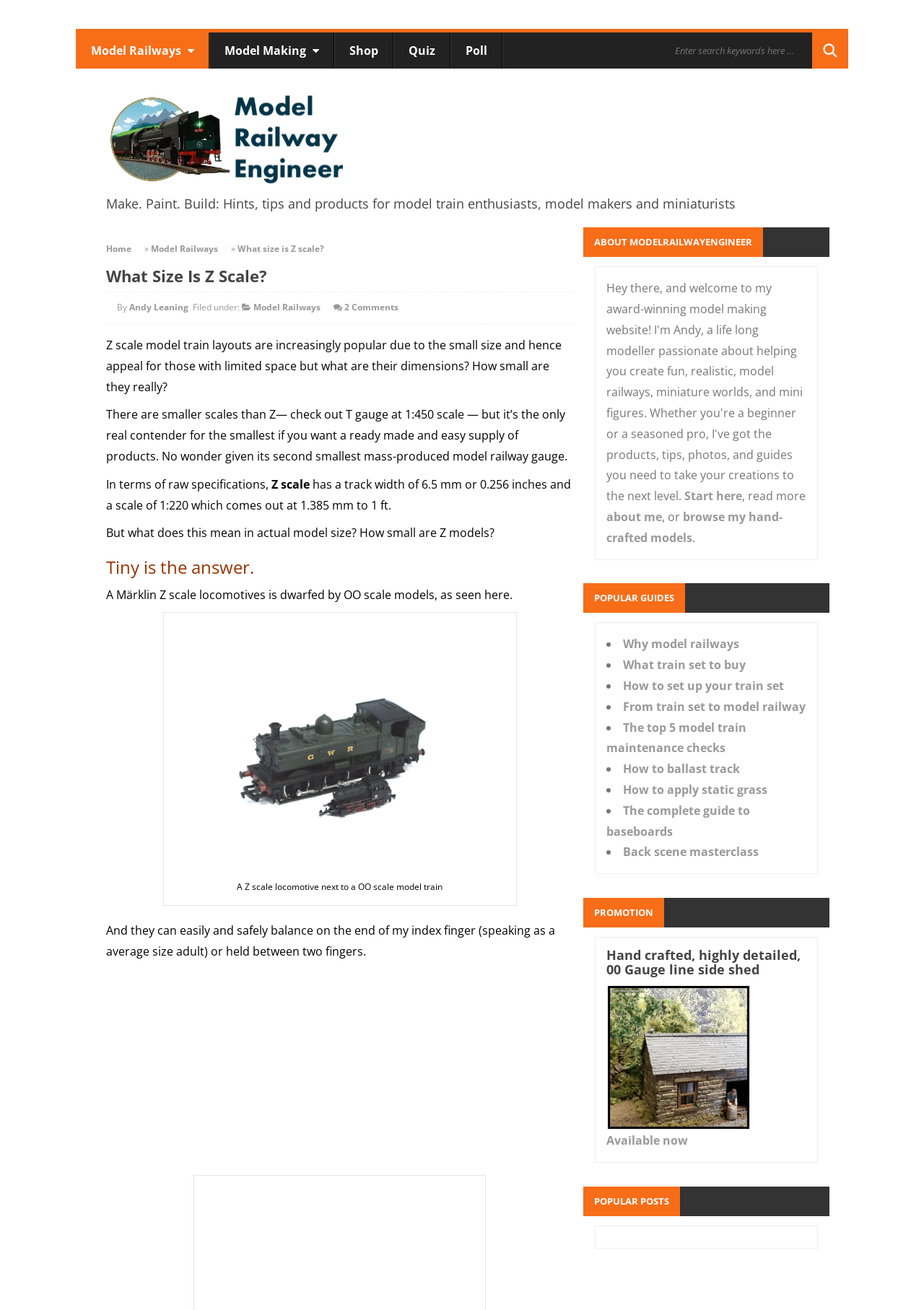Please analyze the image and give a detailed answer to the question:
What is the scale of Z scale model trains?

The webpage states that the scale of Z scale model trains is 1:220, which means 1.385 mm to 1 ft.